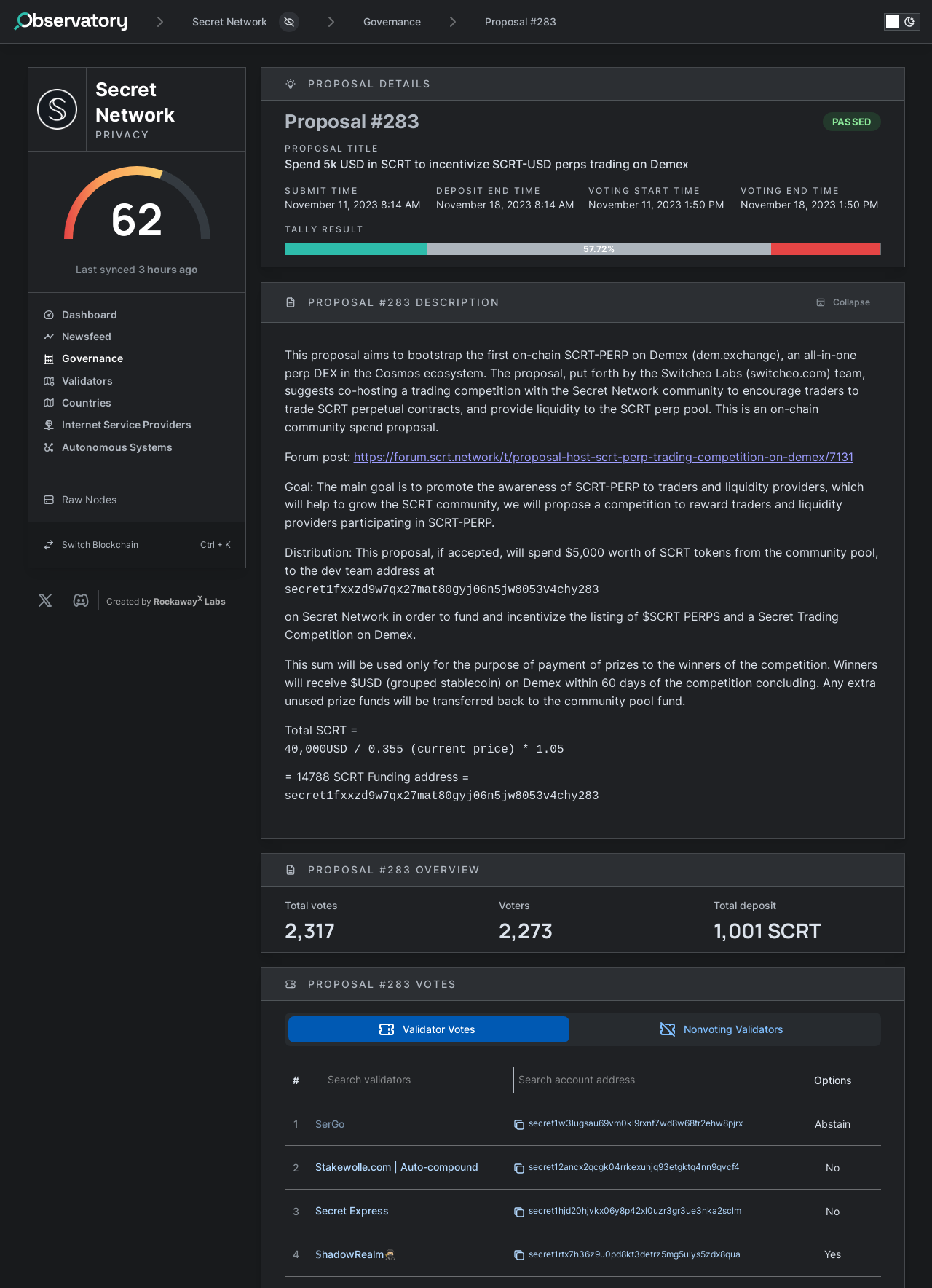Indicate the bounding box coordinates of the element that must be clicked to execute the instruction: "Click on the Dashboard link". The coordinates should be given as four float numbers between 0 and 1, i.e., [left, top, right, bottom].

[0.046, 0.239, 0.247, 0.25]